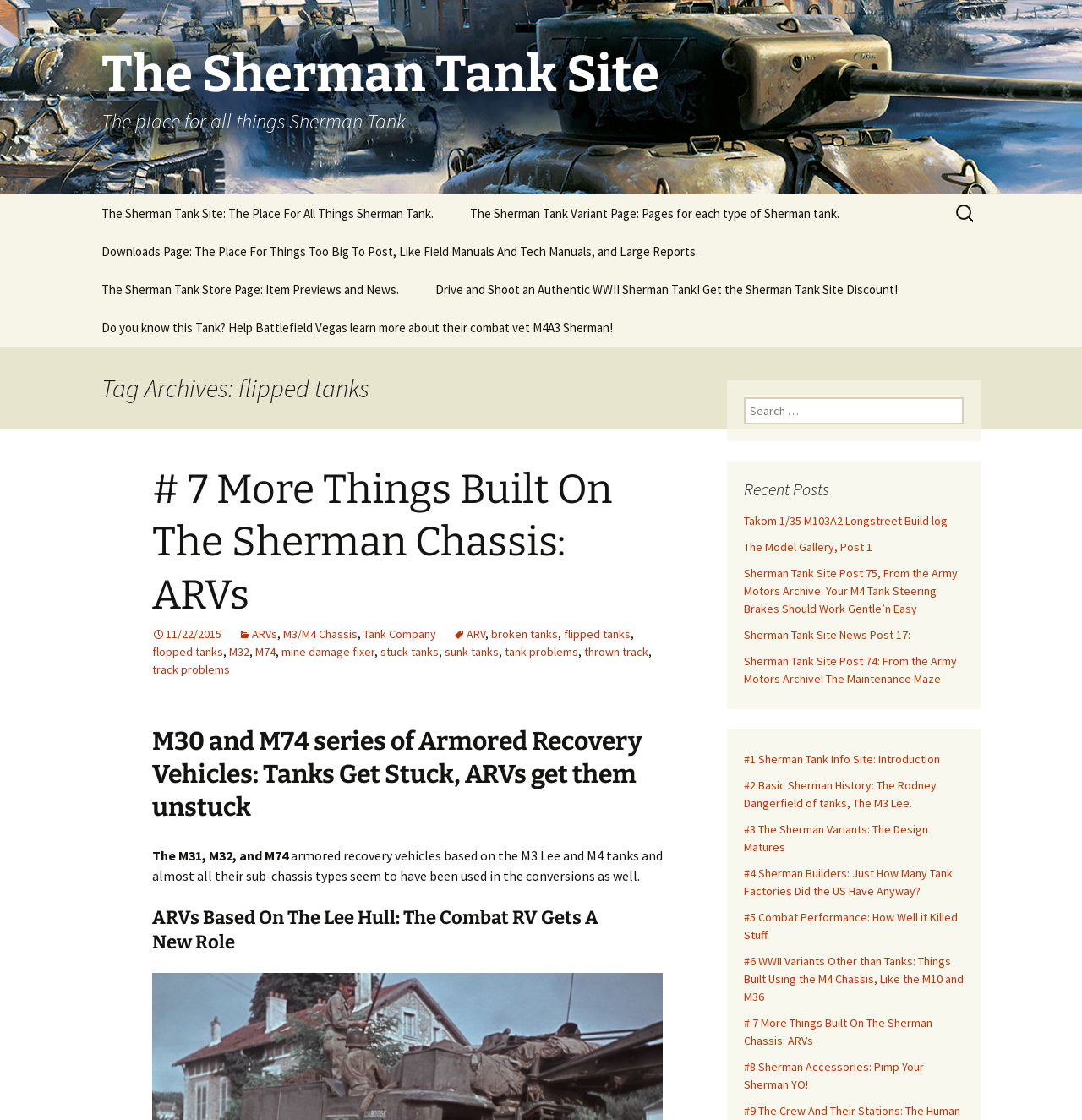Find the bounding box of the UI element described as: "tank problems". The bounding box coordinates should be given as four float values between 0 and 1, i.e., [left, top, right, bottom].

[0.466, 0.575, 0.534, 0.589]